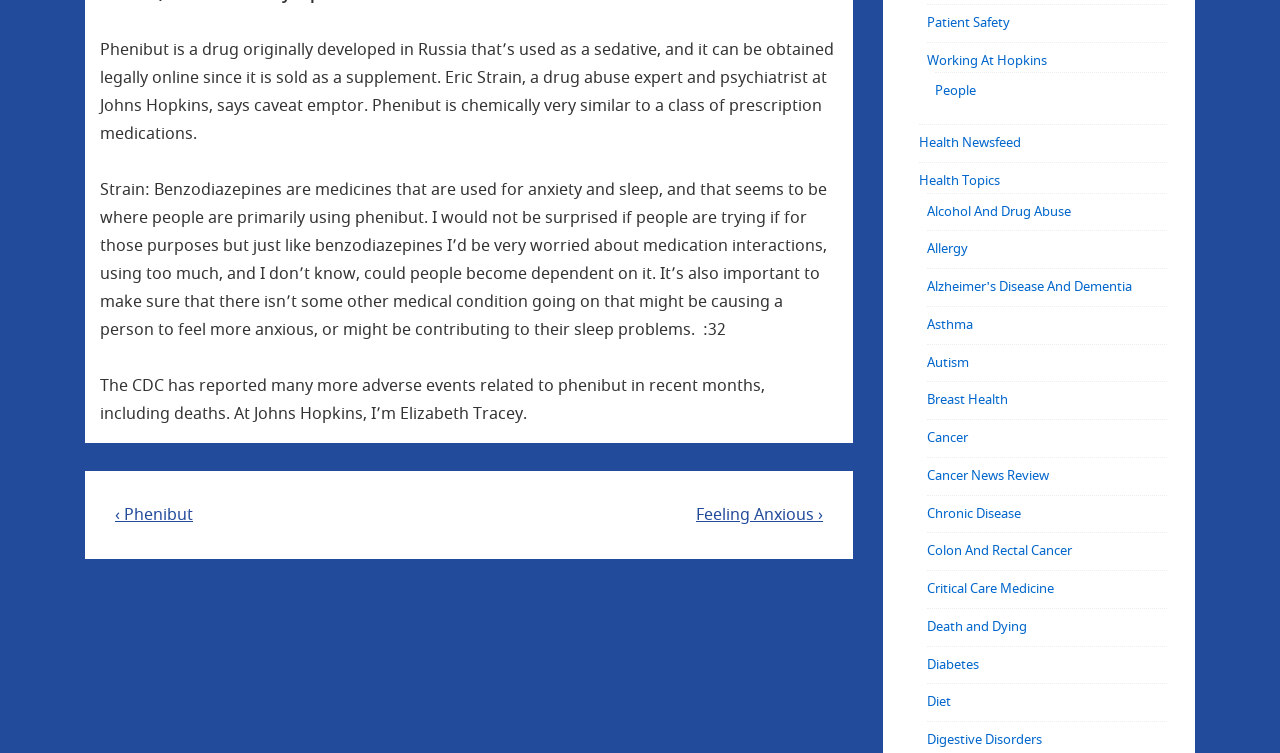Provide the bounding box coordinates of the HTML element described as: "The Boys". The bounding box coordinates should be four float numbers between 0 and 1, i.e., [left, top, right, bottom].

None